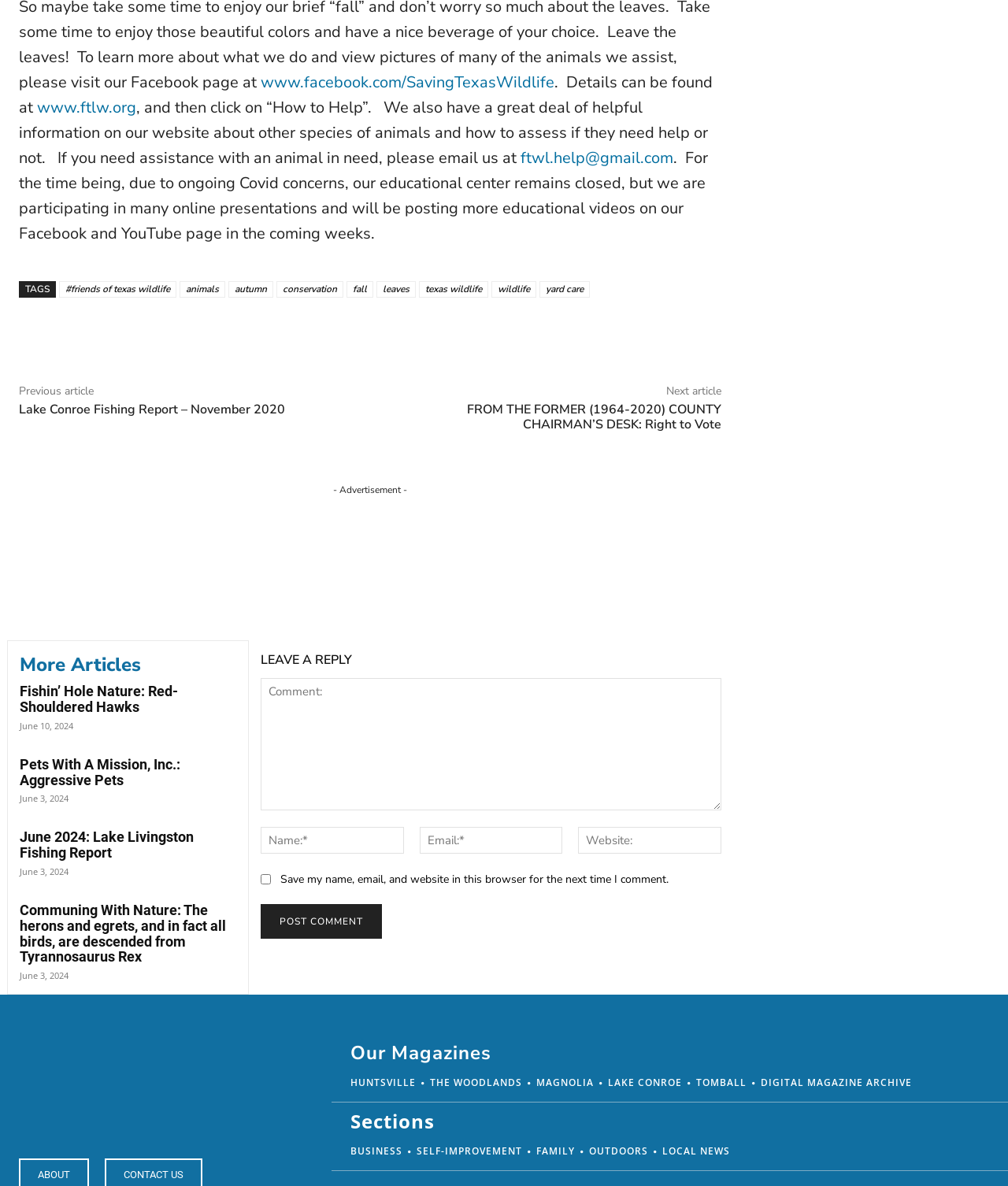What organization is mentioned in the article?
Offer a detailed and exhaustive answer to the question.

The article mentions 'Friends of Texas Wildlife' as a tag, which suggests that the organization is related to the content of the webpage. The link '#friends of texas wildlife' also supports this conclusion.